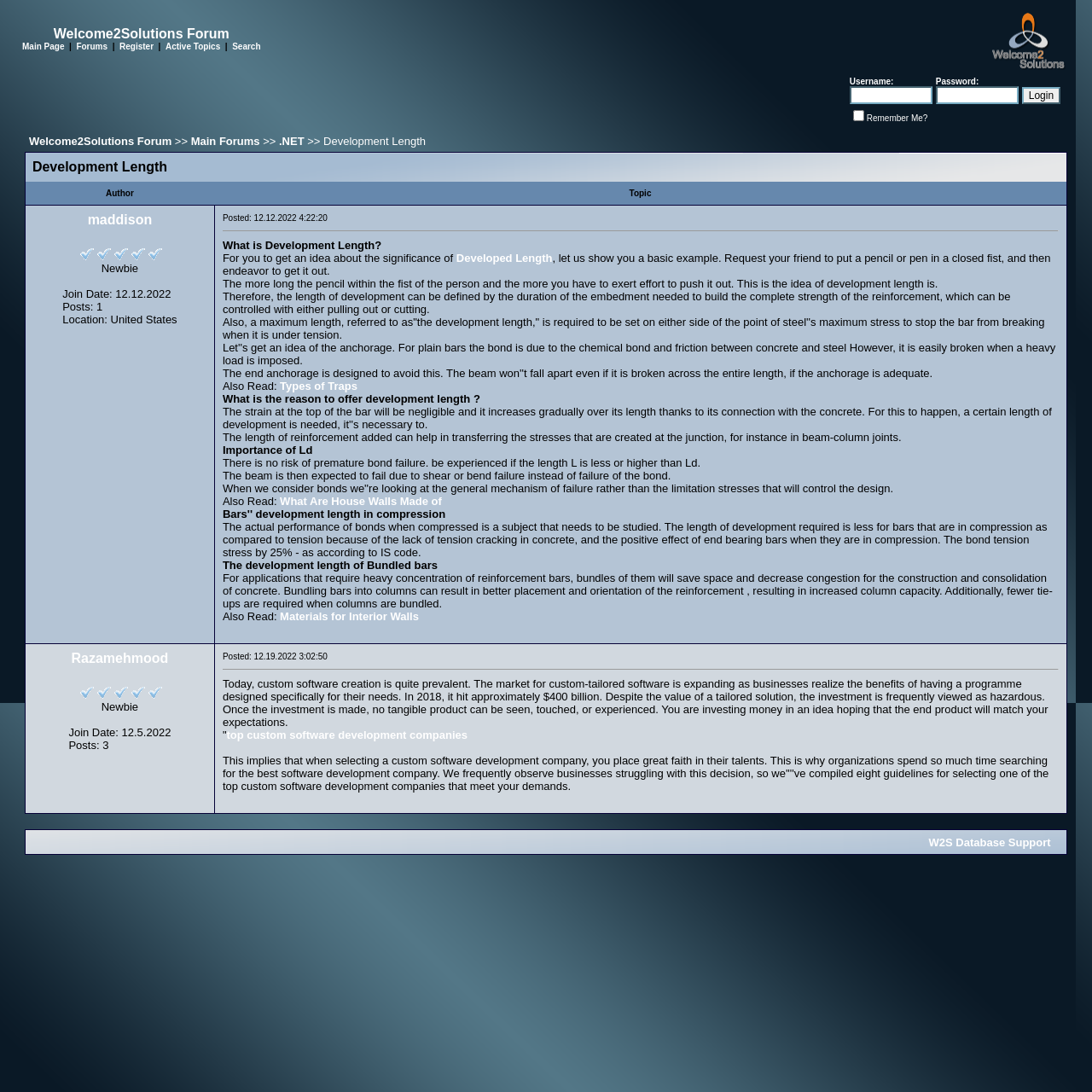Answer the question in one word or a short phrase:
How many columns are there in the table?

2